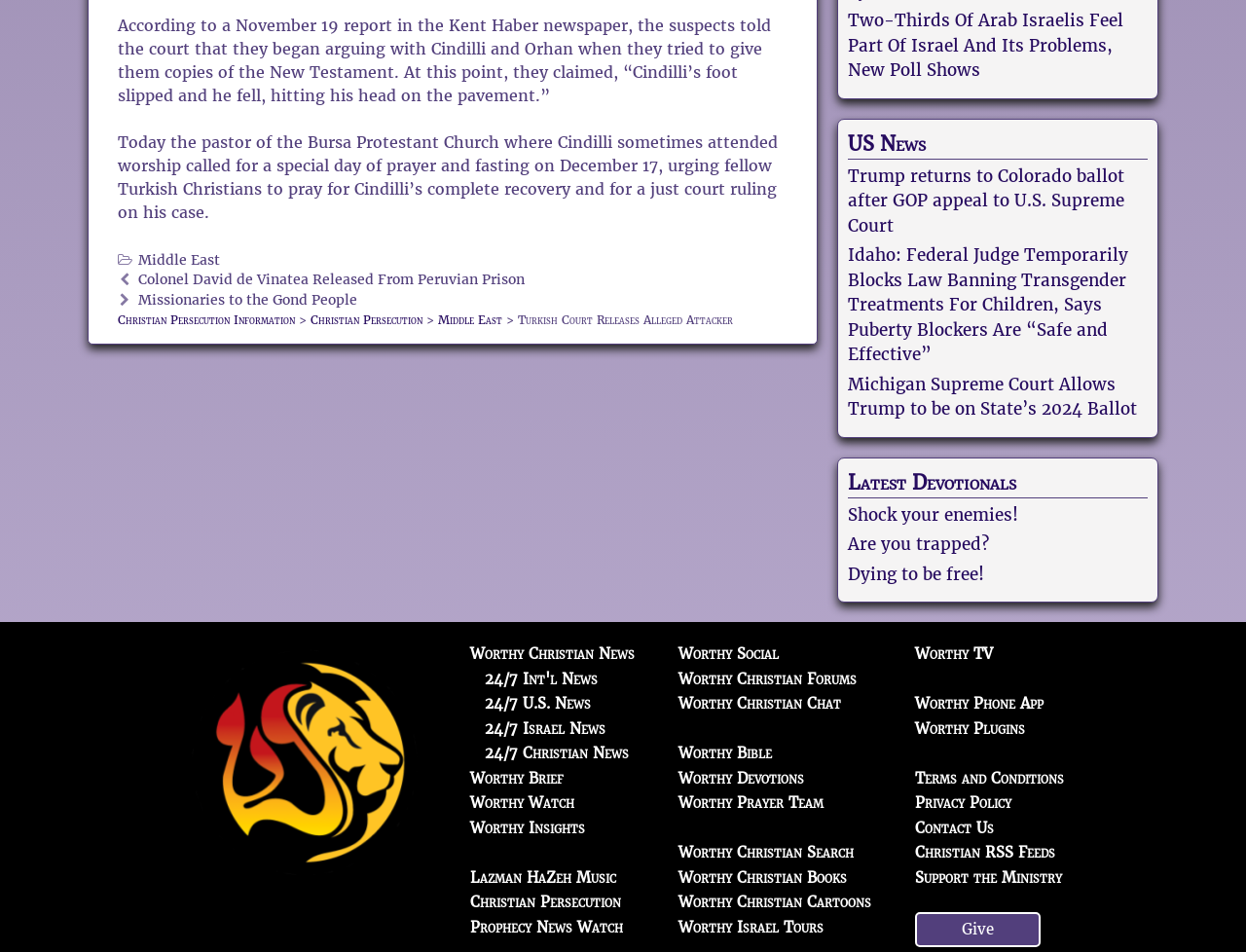Determine the bounding box for the described HTML element: "Dying to be free!". Ensure the coordinates are four float numbers between 0 and 1 in the format [left, top, right, bottom].

[0.68, 0.592, 0.79, 0.614]